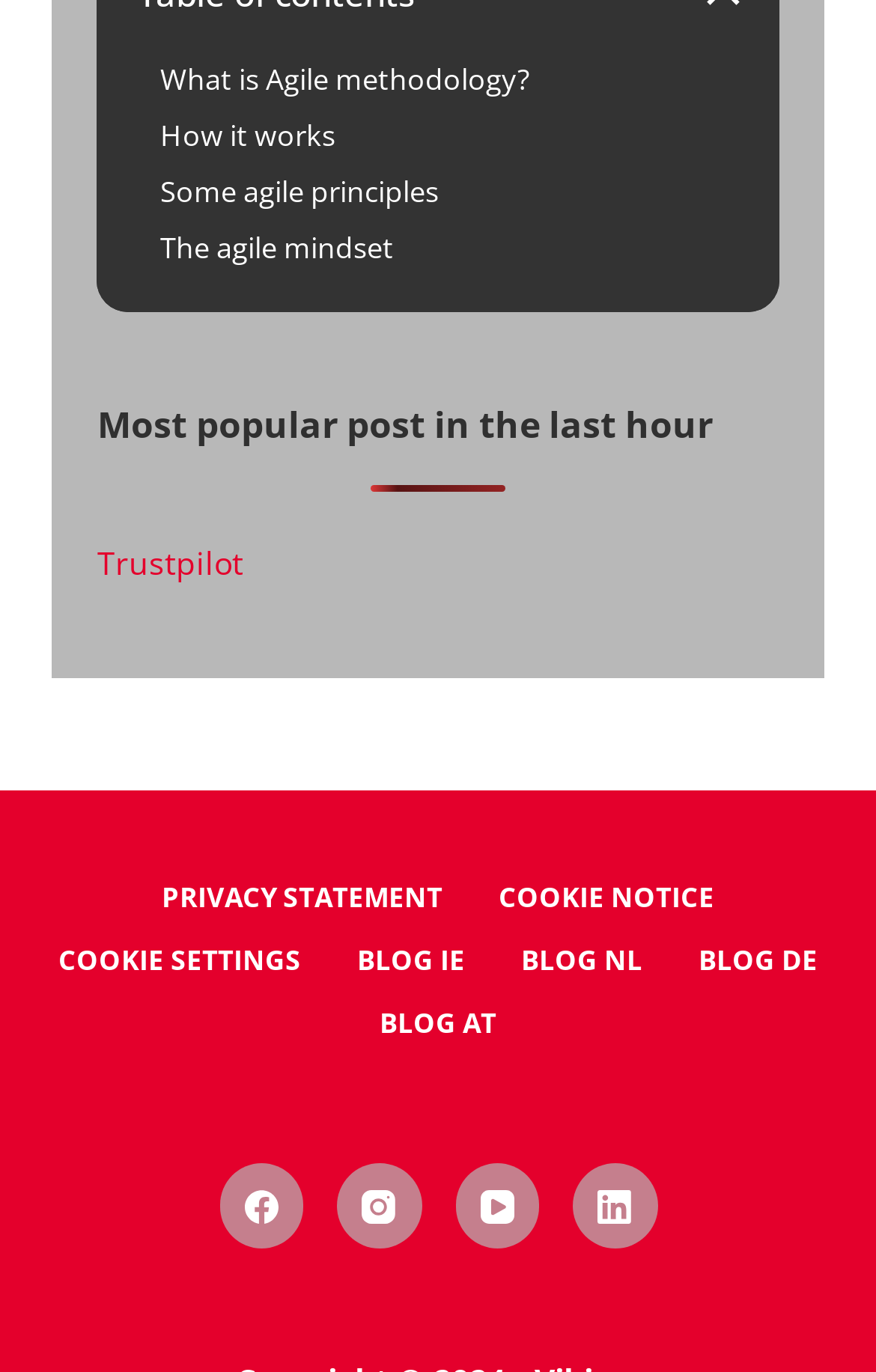Could you determine the bounding box coordinates of the clickable element to complete the instruction: "Read the most popular post in the last hour"? Provide the coordinates as four float numbers between 0 and 1, i.e., [left, top, right, bottom].

[0.111, 0.289, 0.889, 0.329]